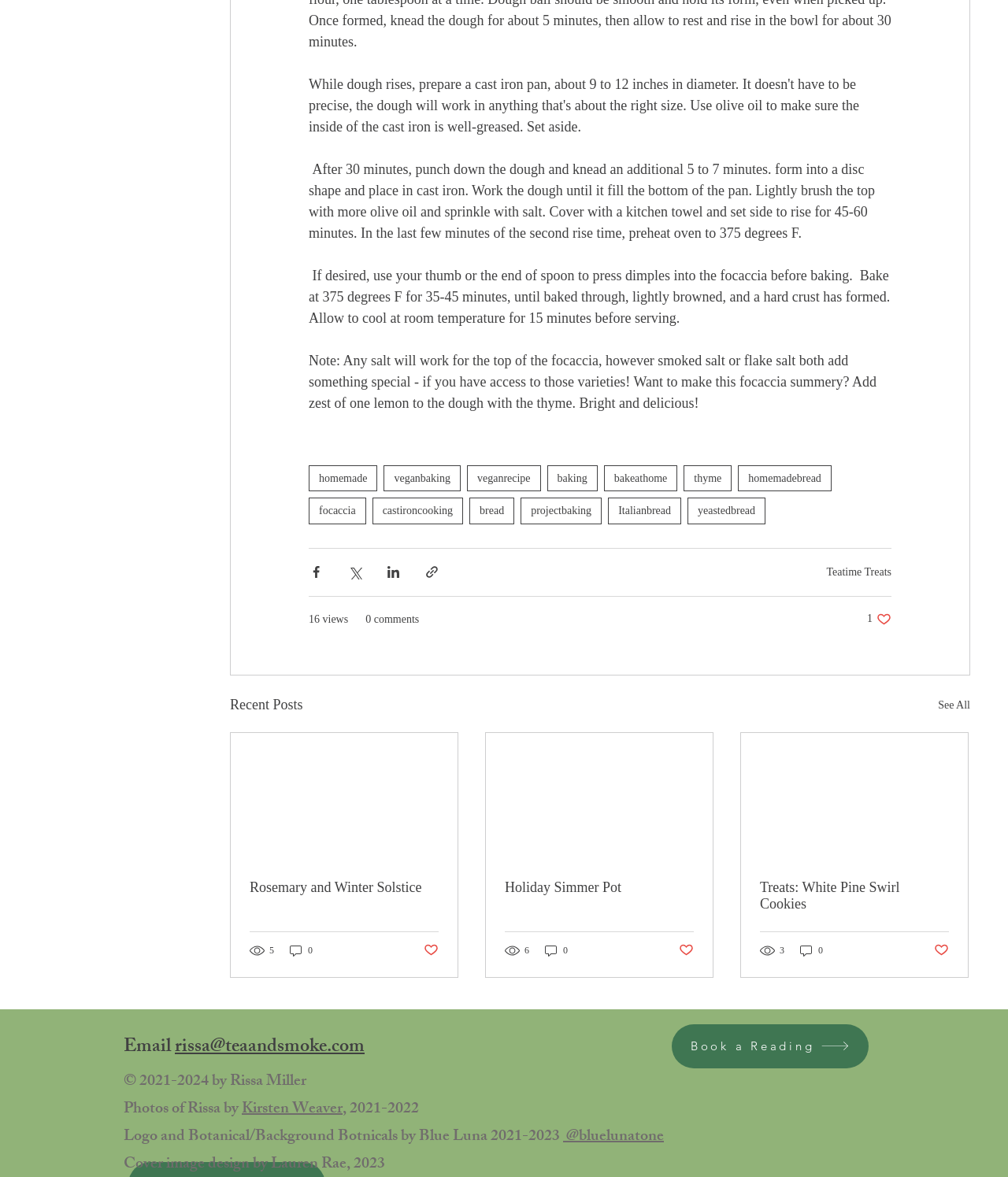What is the copyright information on the webpage?
Offer a detailed and full explanation in response to the question.

The webpage has a copyright notice at the bottom, stating that the content is copyrighted by Rissa Miller from 2021 to 2024. This indicates that the website owner, Rissa Miller, holds the copyright to the content on the webpage.